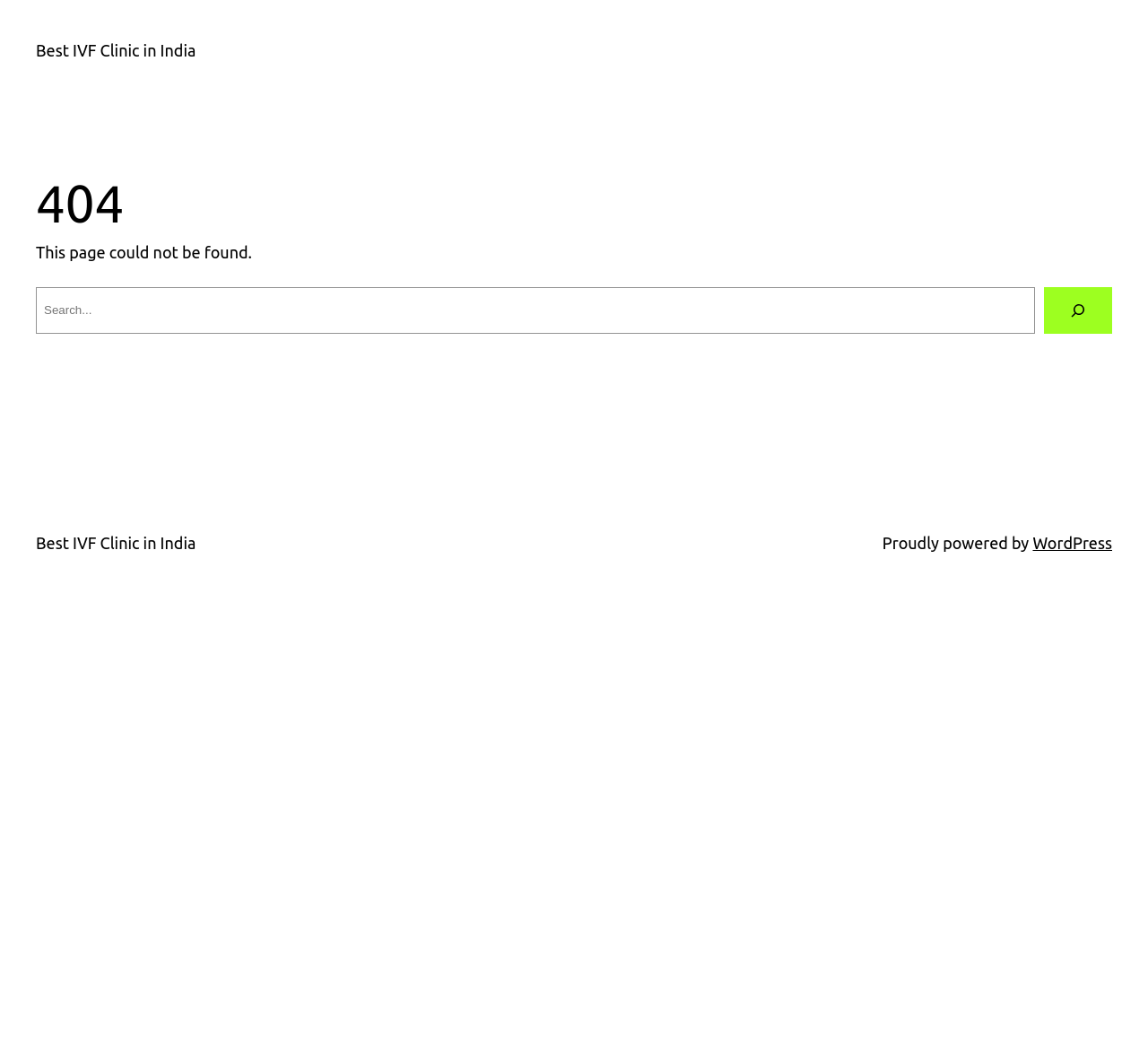What is the purpose of the search box?
Answer the question using a single word or phrase, according to the image.

Search